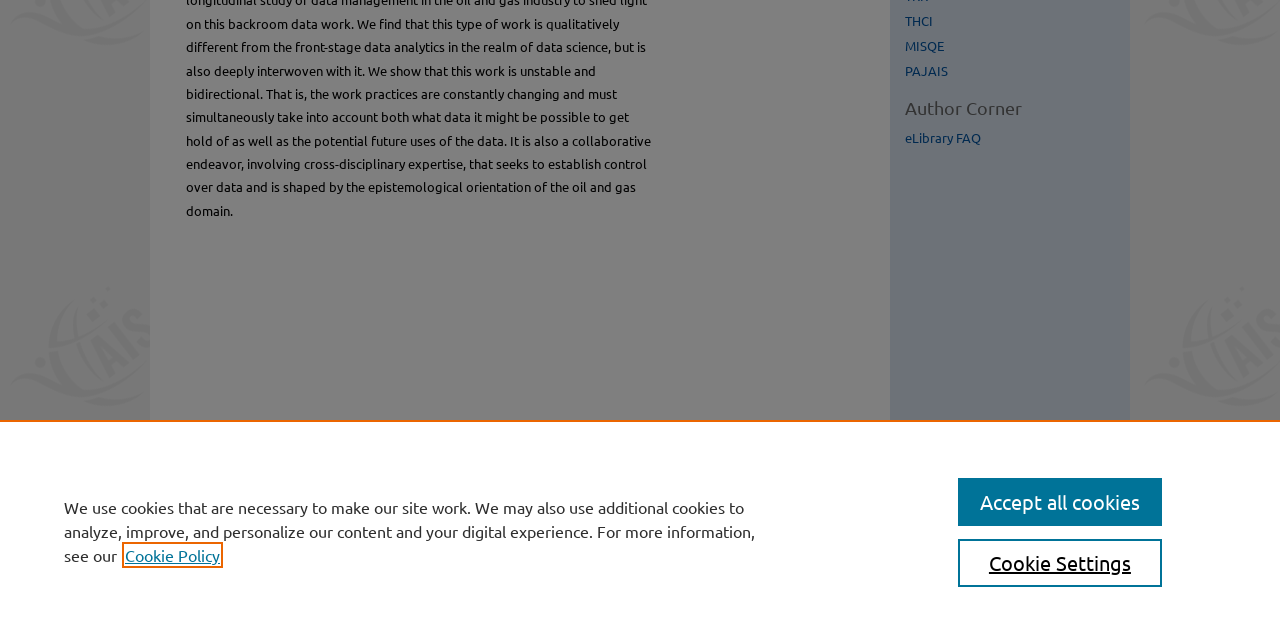Please provide the bounding box coordinates in the format (top-left x, top-left y, bottom-right x, bottom-right y). Remember, all values are floating point numbers between 0 and 1. What is the bounding box coordinate of the region described as: Elsevier - Digital Commons

[0.695, 0.856, 0.883, 1.0]